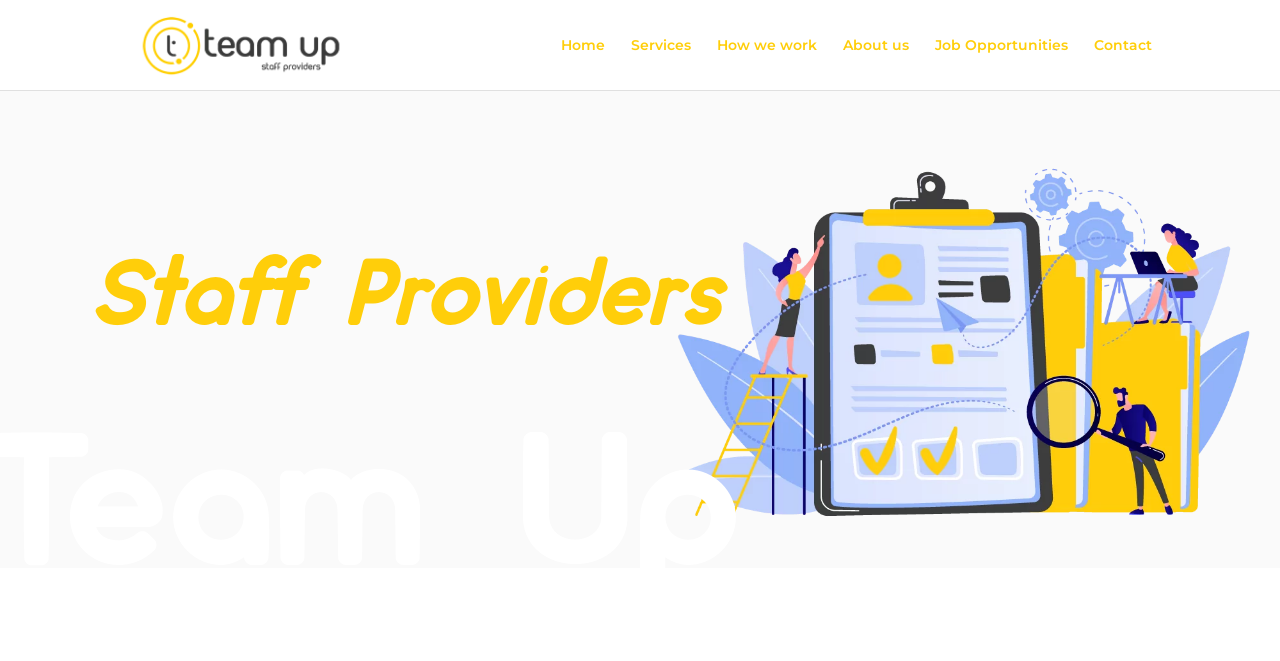Using the information from the screenshot, answer the following question thoroughly:
What is the main service provided by the company?

Based on the webpage content, I inferred that the company provides staff outsourcing services, which is also mentioned in the meta description.